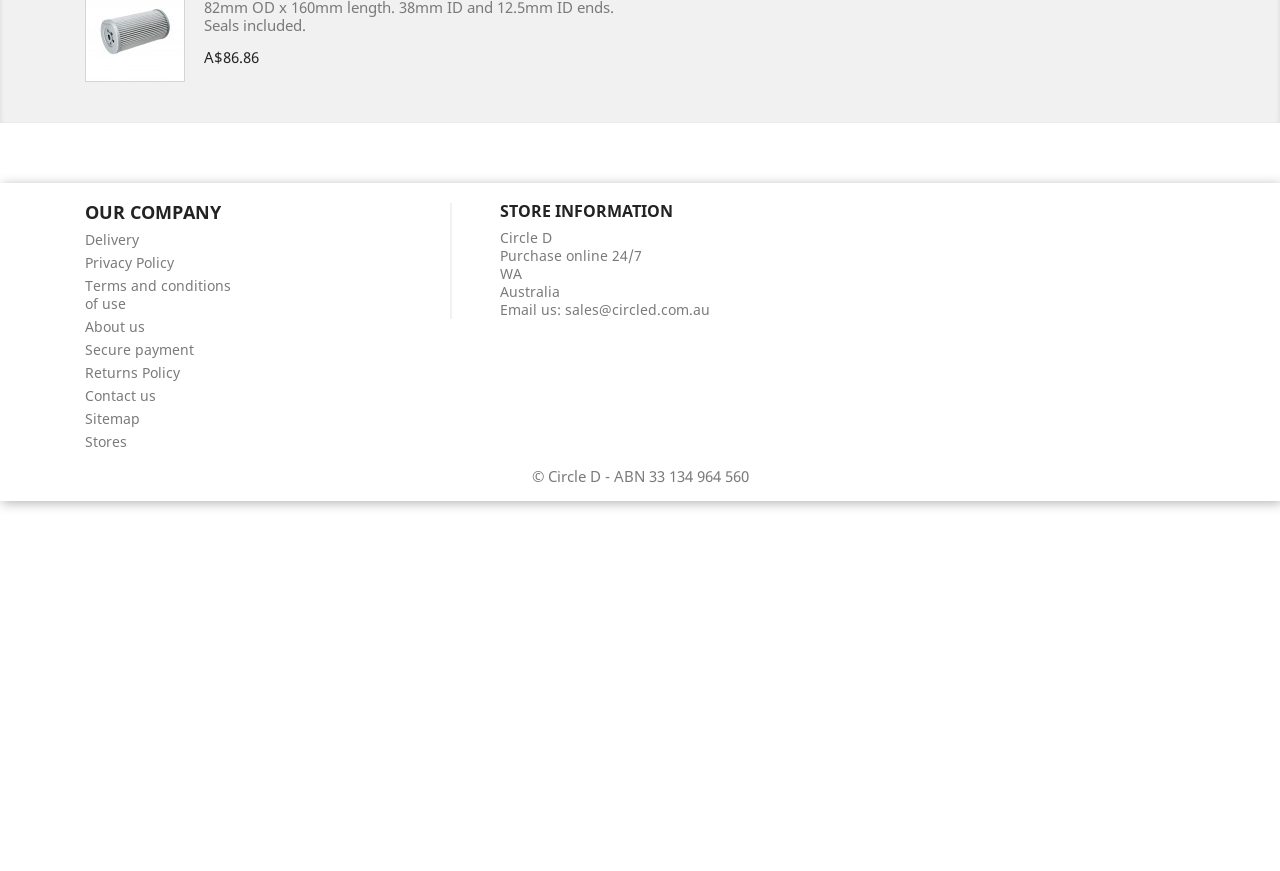Provide a thorough and detailed response to the question by examining the image: 
What is the state where the company is located?

I found the state 'WA' in the footer section of the webpage, specifically in the 'STORE INFORMATION' section, which indicates that the company is located in Western Australia.